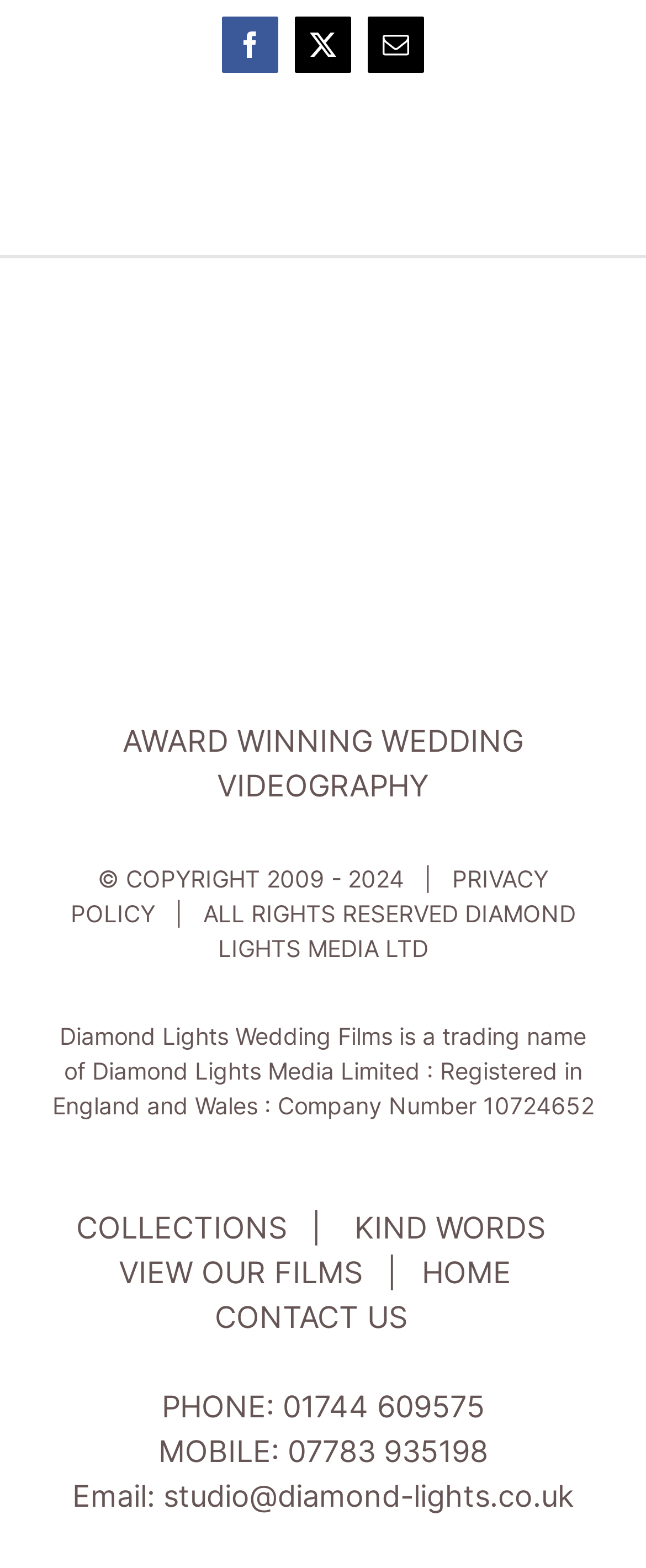What is the name of the award-winning service provided?
By examining the image, provide a one-word or phrase answer.

Wedding Videography